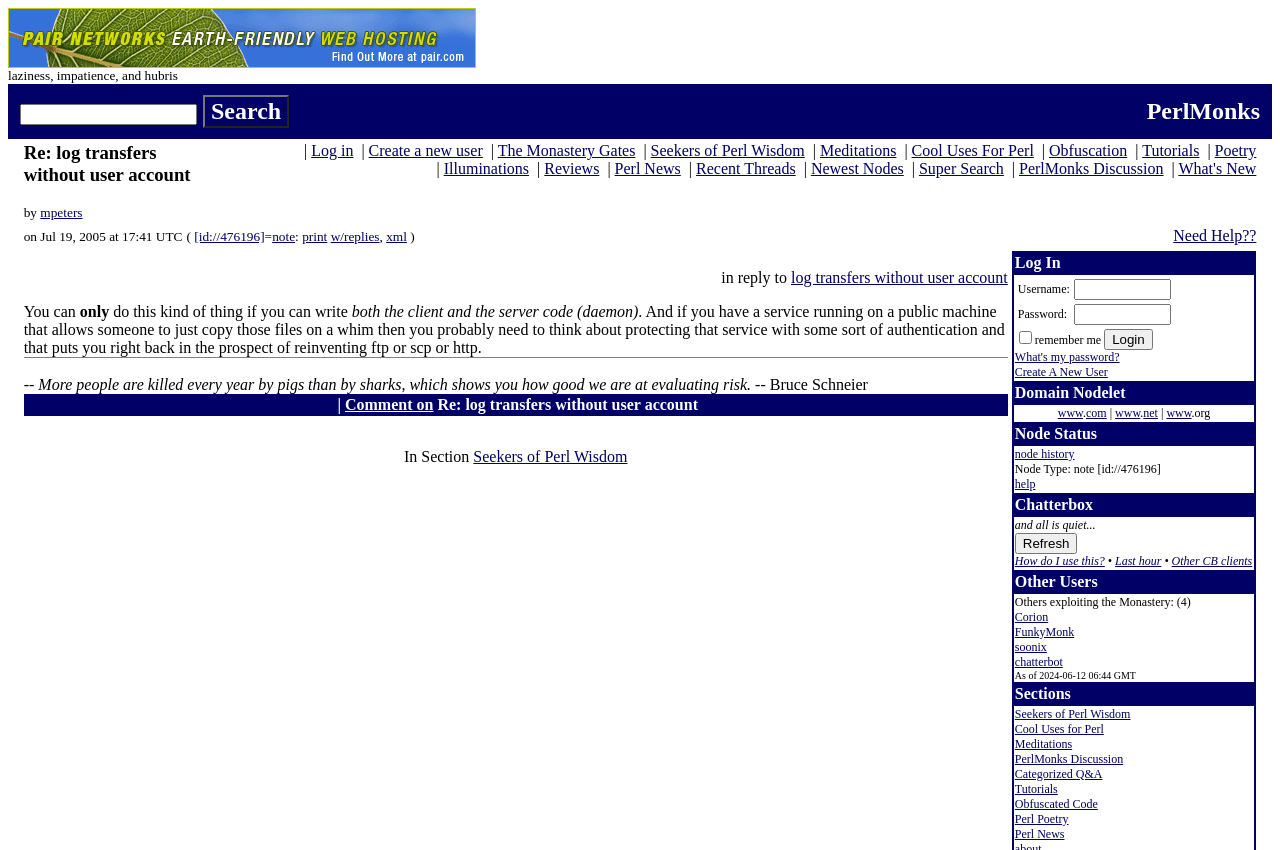Pinpoint the bounding box coordinates of the clickable area necessary to execute the following instruction: "Comment on Re: log transfers without user account". The coordinates should be given as four float numbers between 0 and 1, namely [left, top, right, bottom].

[0.27, 0.466, 0.339, 0.486]